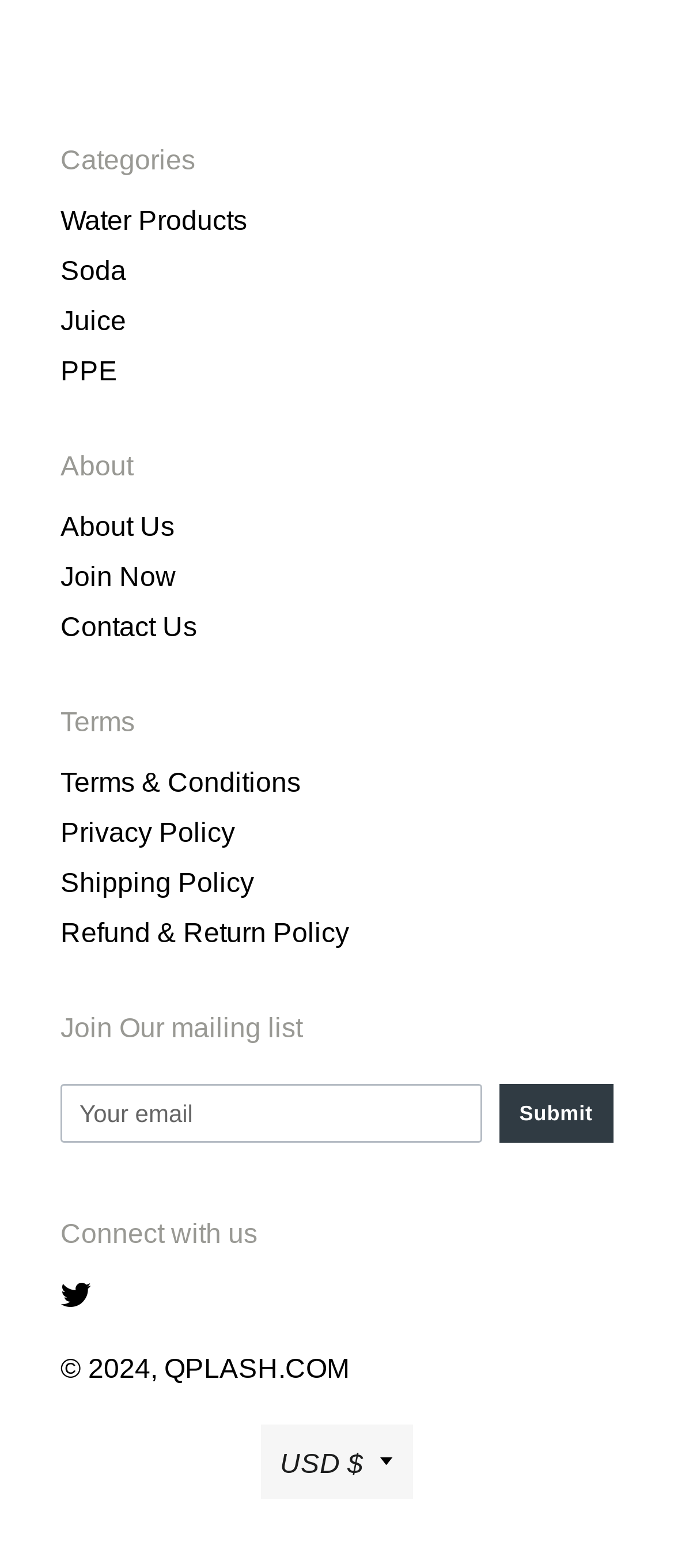Please find the bounding box coordinates of the element's region to be clicked to carry out this instruction: "Click on Water Products".

[0.09, 0.13, 0.367, 0.149]